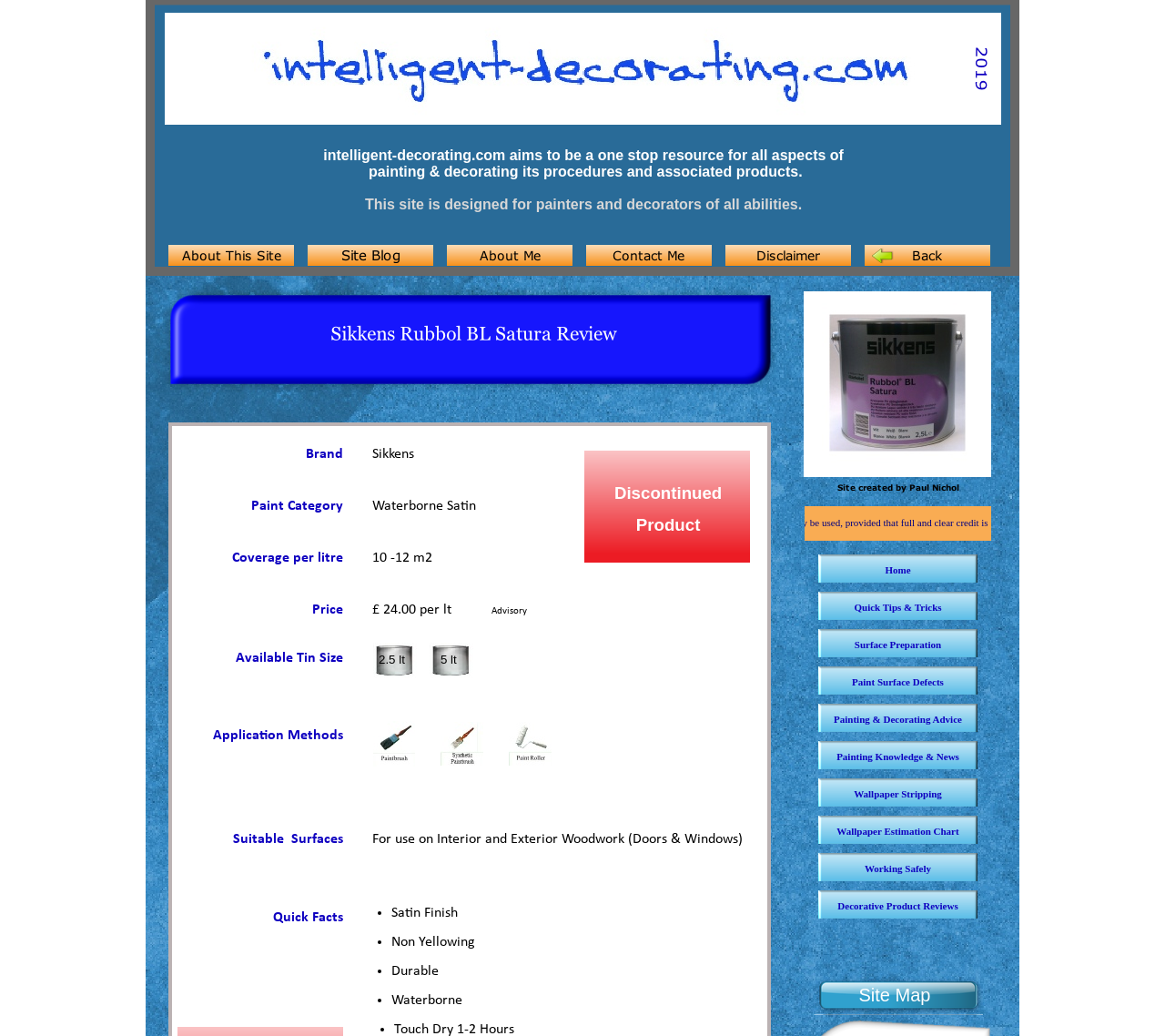Can you look at the image and give a comprehensive answer to the question:
What is the brand of the reviewed product?

I found the answer by looking at the 'Brand' section on the webpage, which is located below the 'Paint Category' section. The text 'Sikkens' is displayed next to the 'Brand' label.